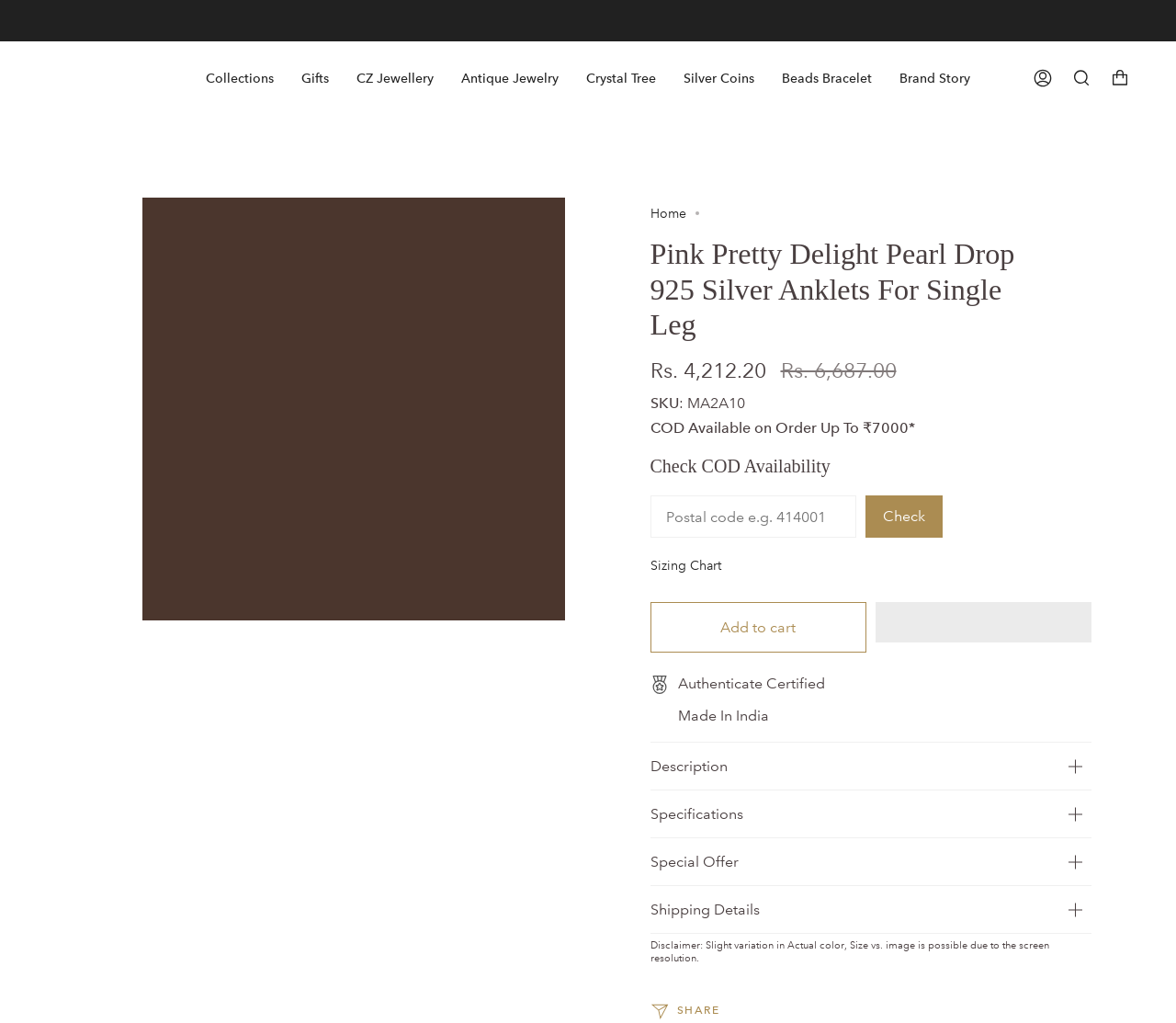What is the discount percentage on silver jewelry?
Please give a detailed answer to the question using the information shown in the image.

I found the discount percentage by looking at the top of the webpage, where it says 'Get FLAT 40% Off on Silver Jewellery'. This indicates that there is a 40% discount on silver jewelry.